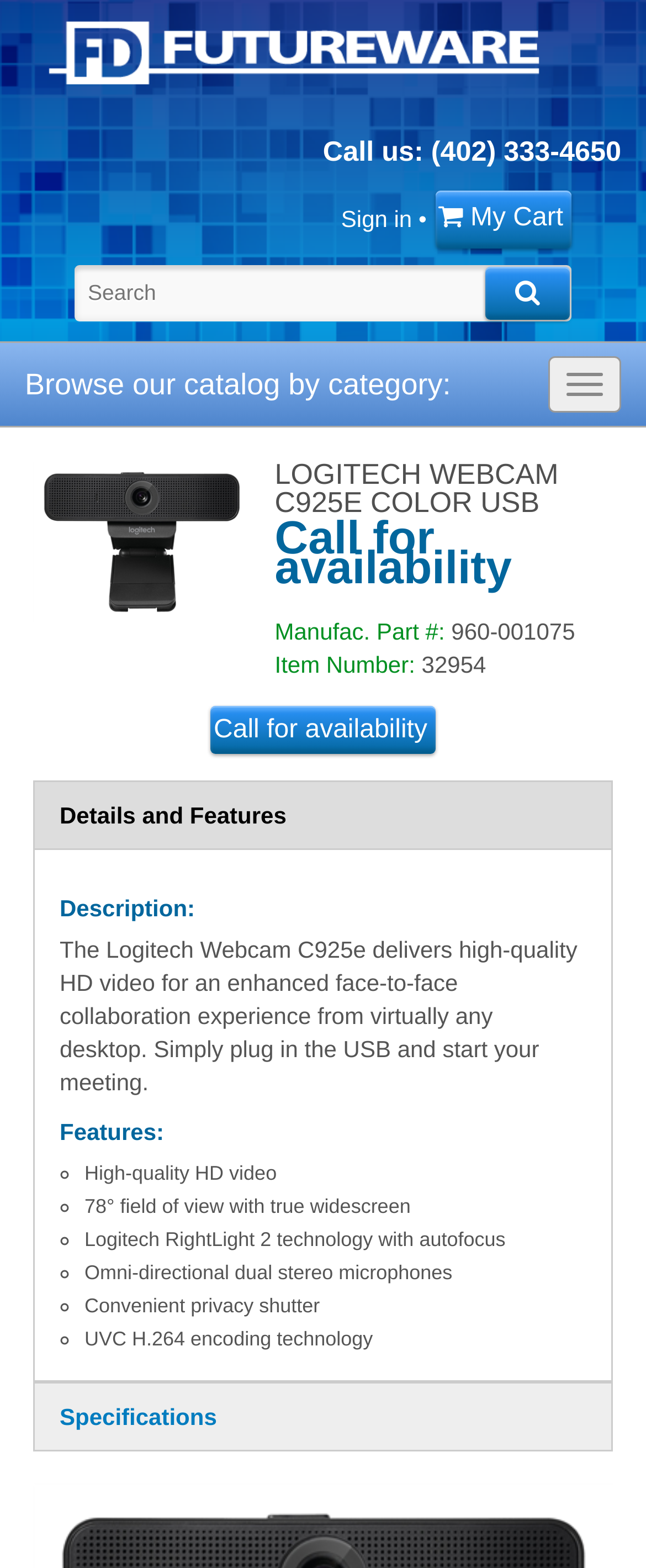Kindly determine the bounding box coordinates of the area that needs to be clicked to fulfill this instruction: "Check product specifications".

[0.054, 0.882, 0.946, 0.925]